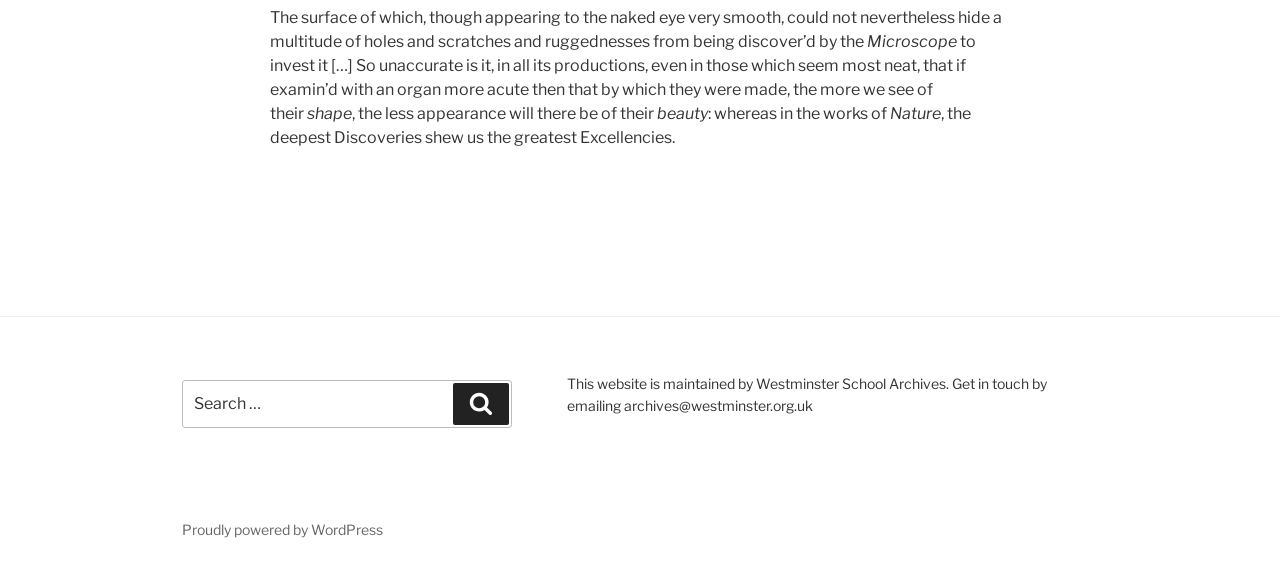What is the platform powering this website?
Look at the image and respond with a one-word or short phrase answer.

WordPress